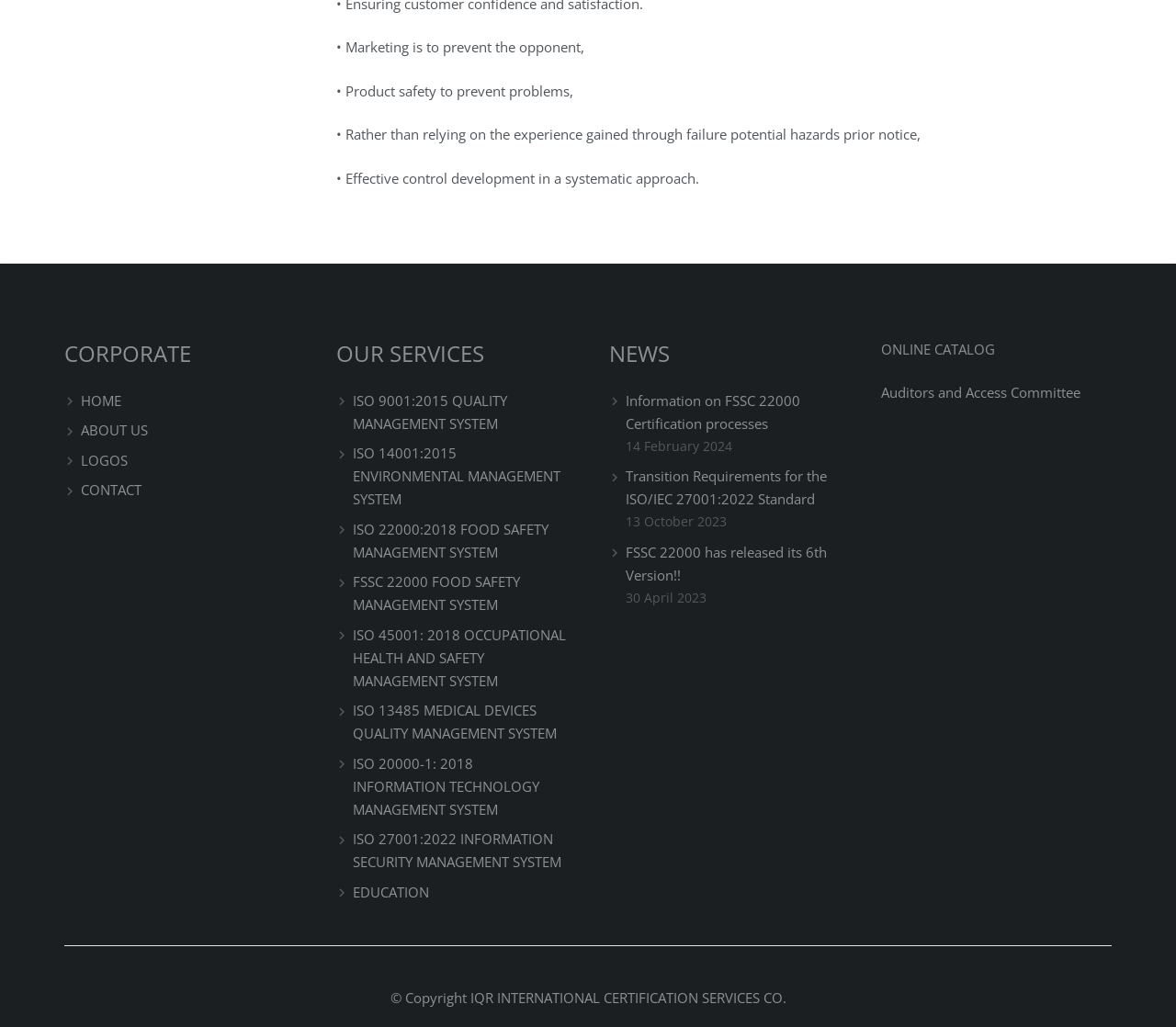Predict the bounding box coordinates of the area that should be clicked to accomplish the following instruction: "View ISO 9001:2015 QUALITY MANAGEMENT SYSTEM". The bounding box coordinates should consist of four float numbers between 0 and 1, i.e., [left, top, right, bottom].

[0.3, 0.381, 0.431, 0.421]